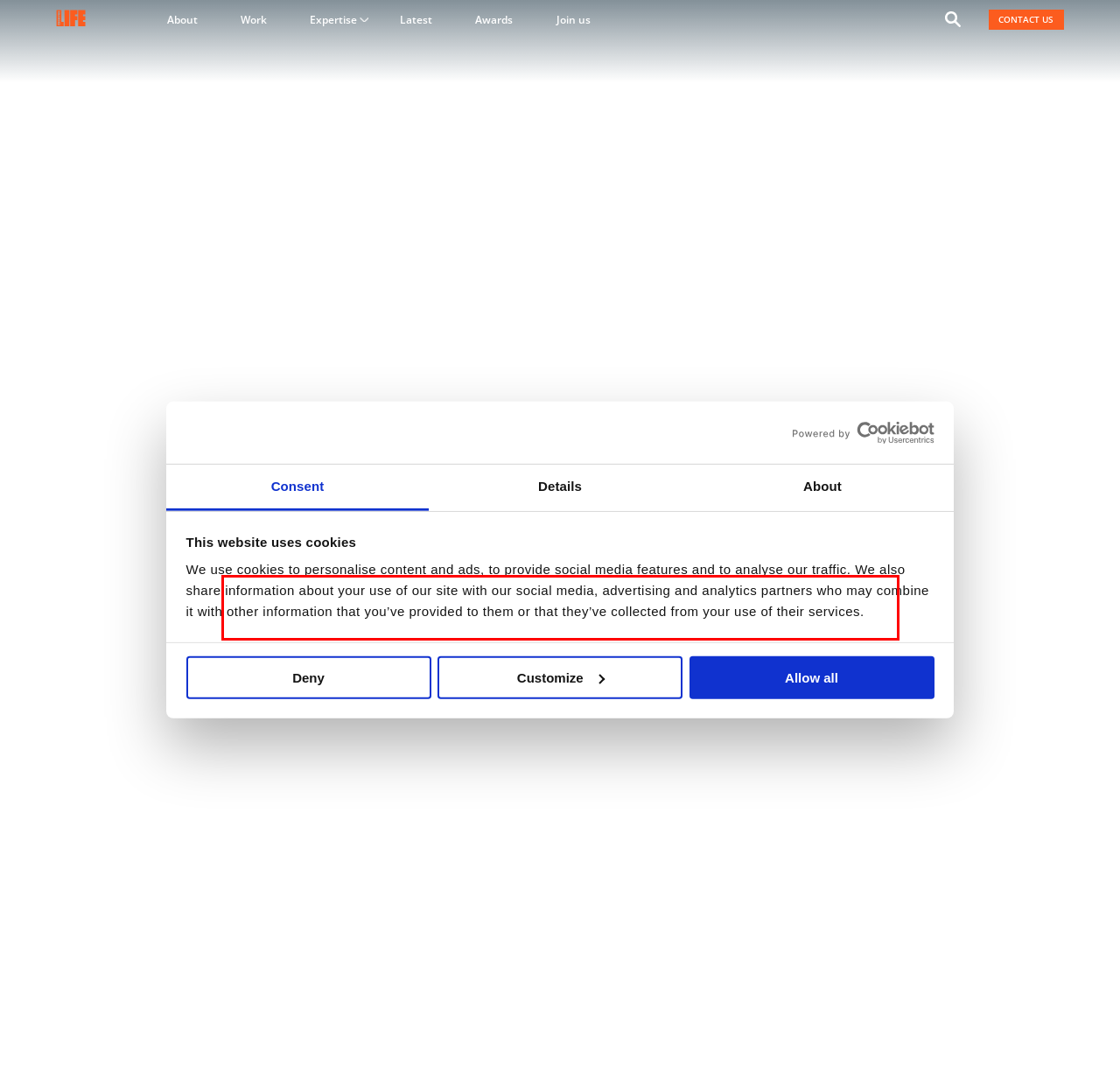There is a screenshot of a webpage with a red bounding box around a UI element. Please use OCR to extract the text within the red bounding box.

In the context of the government’s ambition to be a UK science and tech superpower, it was eye opening to read this piece from Science Commentator Anjana Ahuja recently in The Financial Times, which highlighted how far the UK has to go. It described the UK’s reputation as ‘inflated by historic successes and [that it] relies on successful outliers’ (such as DeepMind) and the piece was backed up by some fascinating research into the UK’s research and innovation landscape.